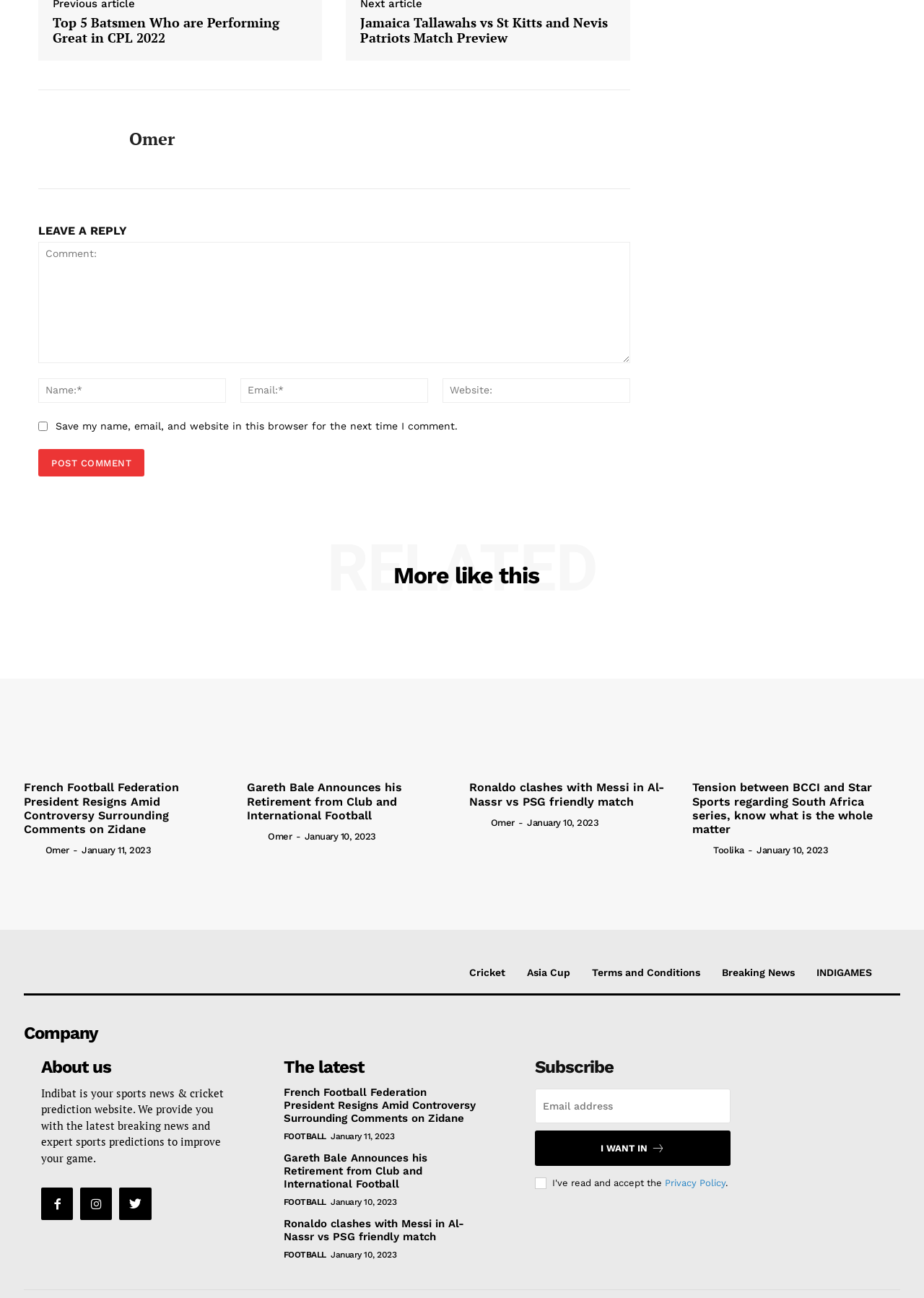Specify the bounding box coordinates for the region that must be clicked to perform the given instruction: "Read more about French Football Federation President Resigns Amid Controversy Surrounding Comments on Zidane".

[0.026, 0.48, 0.251, 0.593]